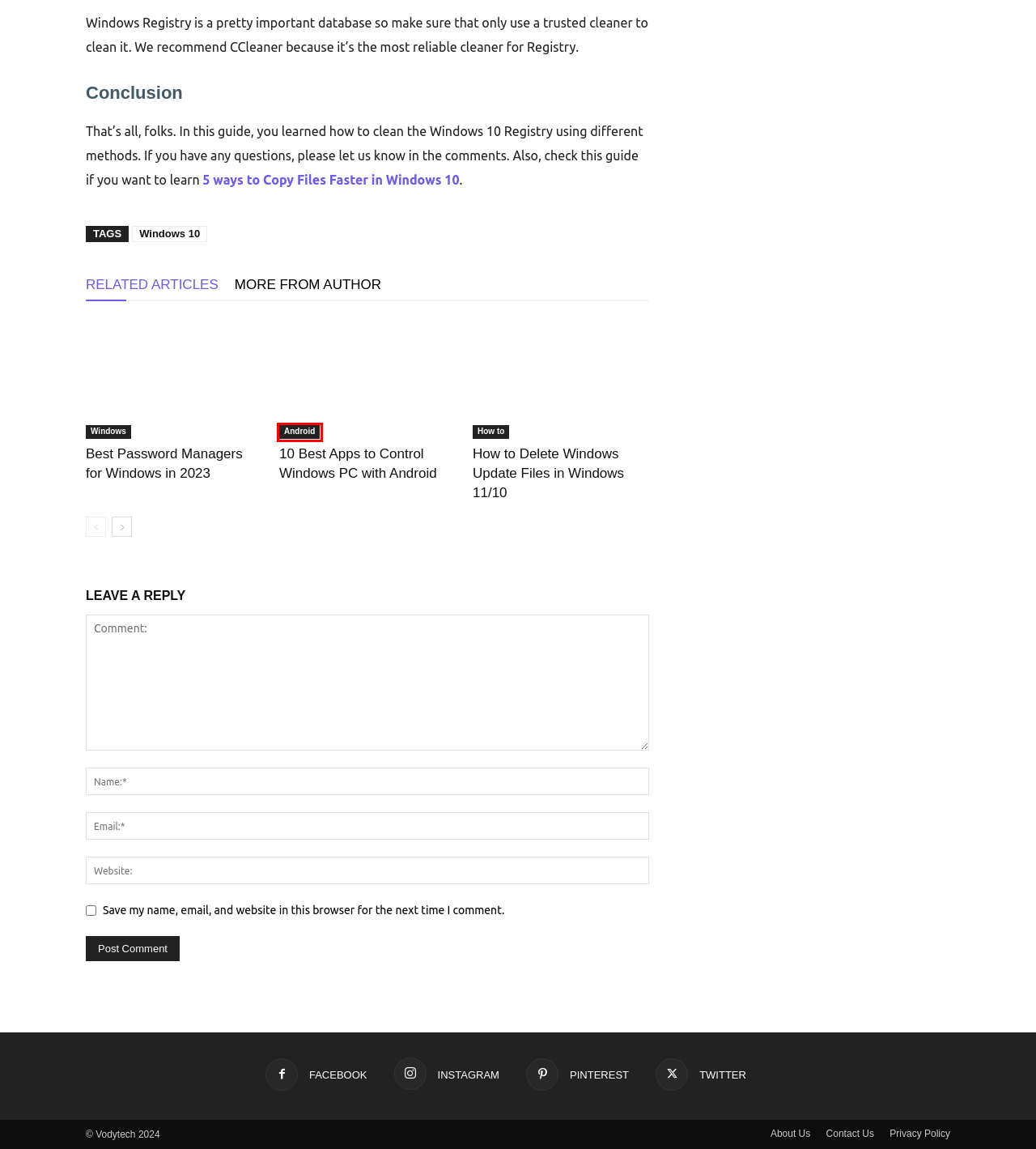You are given a screenshot of a webpage with a red rectangle bounding box around a UI element. Select the webpage description that best matches the new webpage after clicking the element in the bounding box. Here are the candidates:
A. Android Apps - VodyTech
B. Privacy Policy - VodyTech
C. Windows 10 Archives - VodyTech
D. Contact Us - VodyTech
E. Best Password Managers for Windows in 2023
F. 5 Ways to Copy Files Faster in Windows 10 - VodyTech
G. About Us - VodyTech
H. 10 Best Apps to Control Windows PC with Android - VodyTech

A